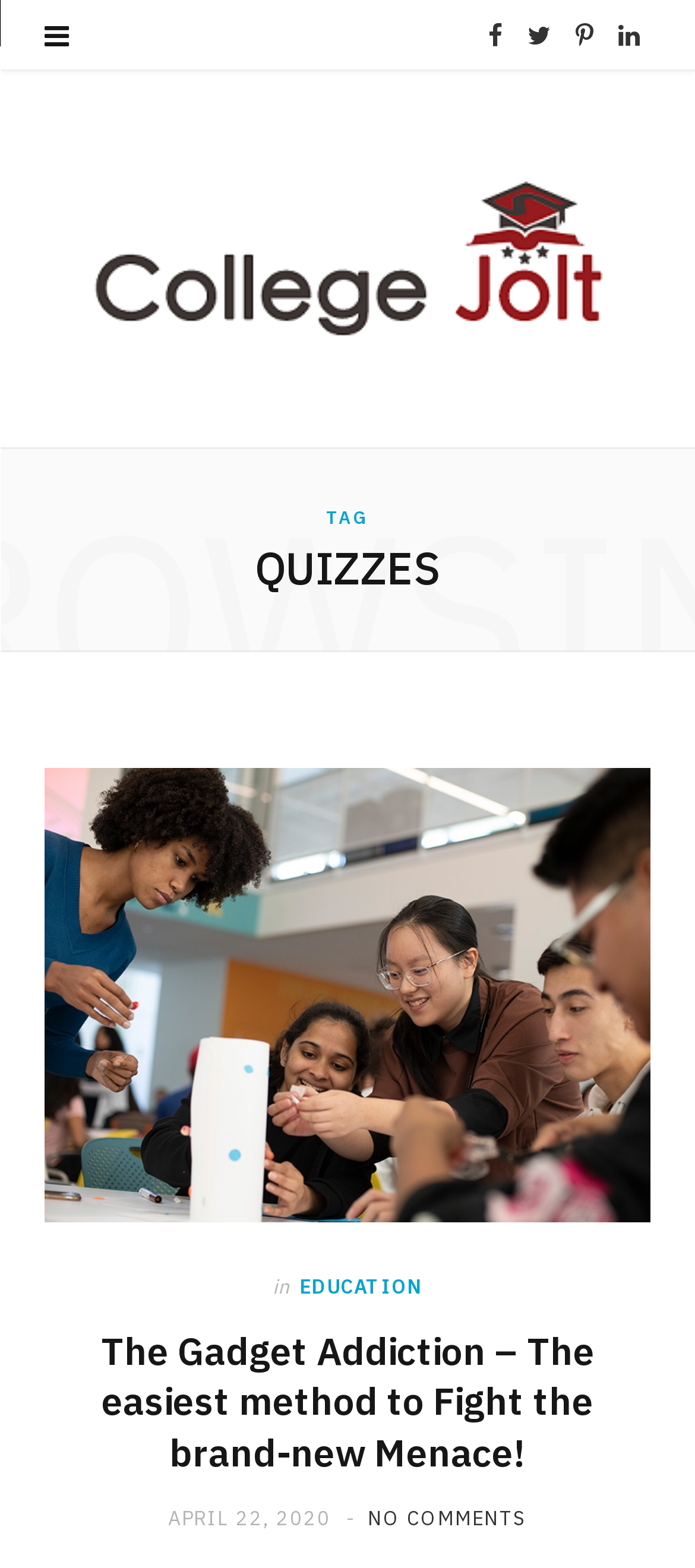Locate the bounding box of the UI element defined by this description: "Customize your choices". The coordinates should be given as four float numbers between 0 and 1, formatted as [left, top, right, bottom].

None